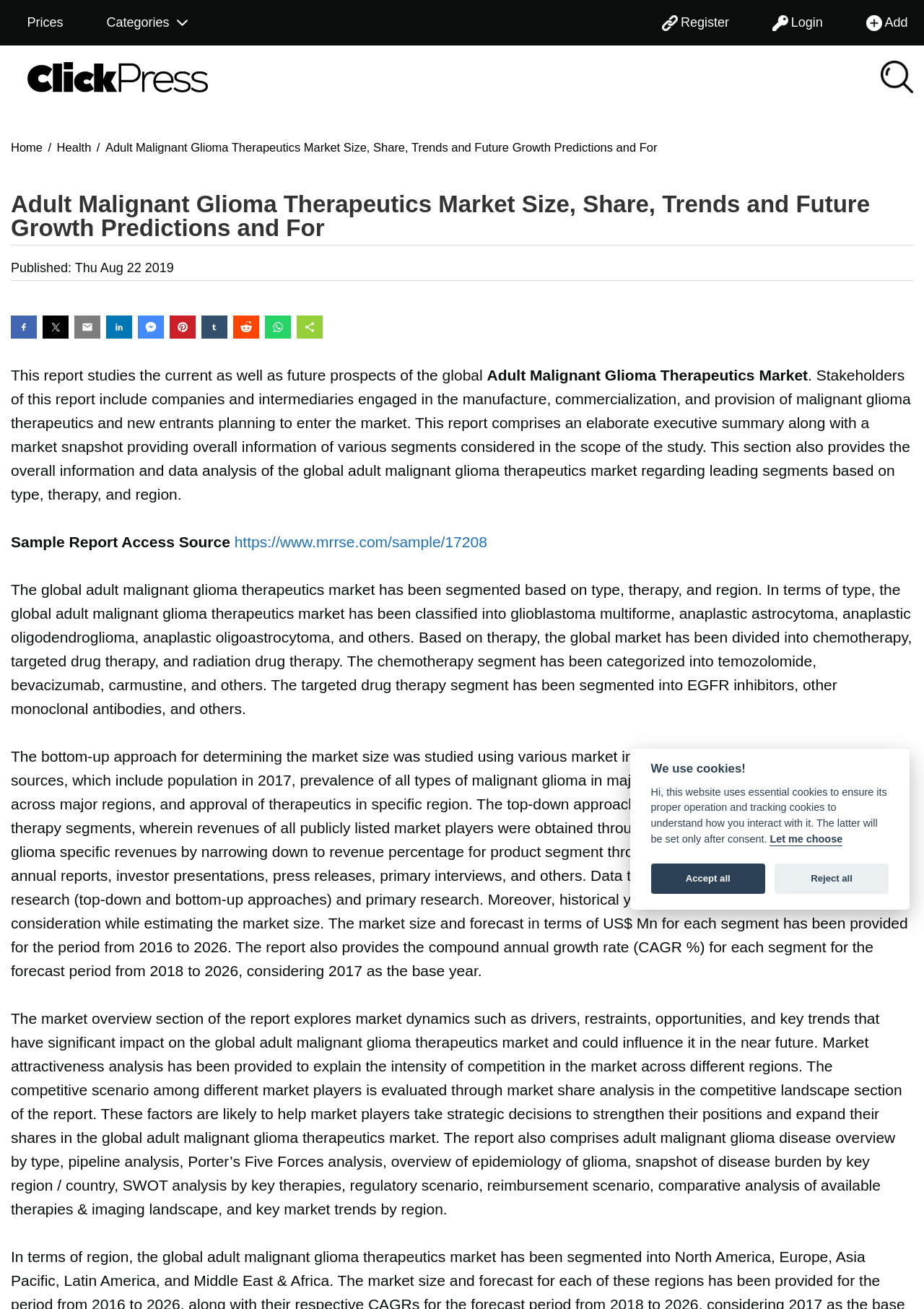What is the time period for which the market size and forecast are provided?
Refer to the image and offer an in-depth and detailed answer to the question.

The report provides the market size and forecast in terms of US$ Mn for each segment from 2016 to 2026, with 2017 as the base year.